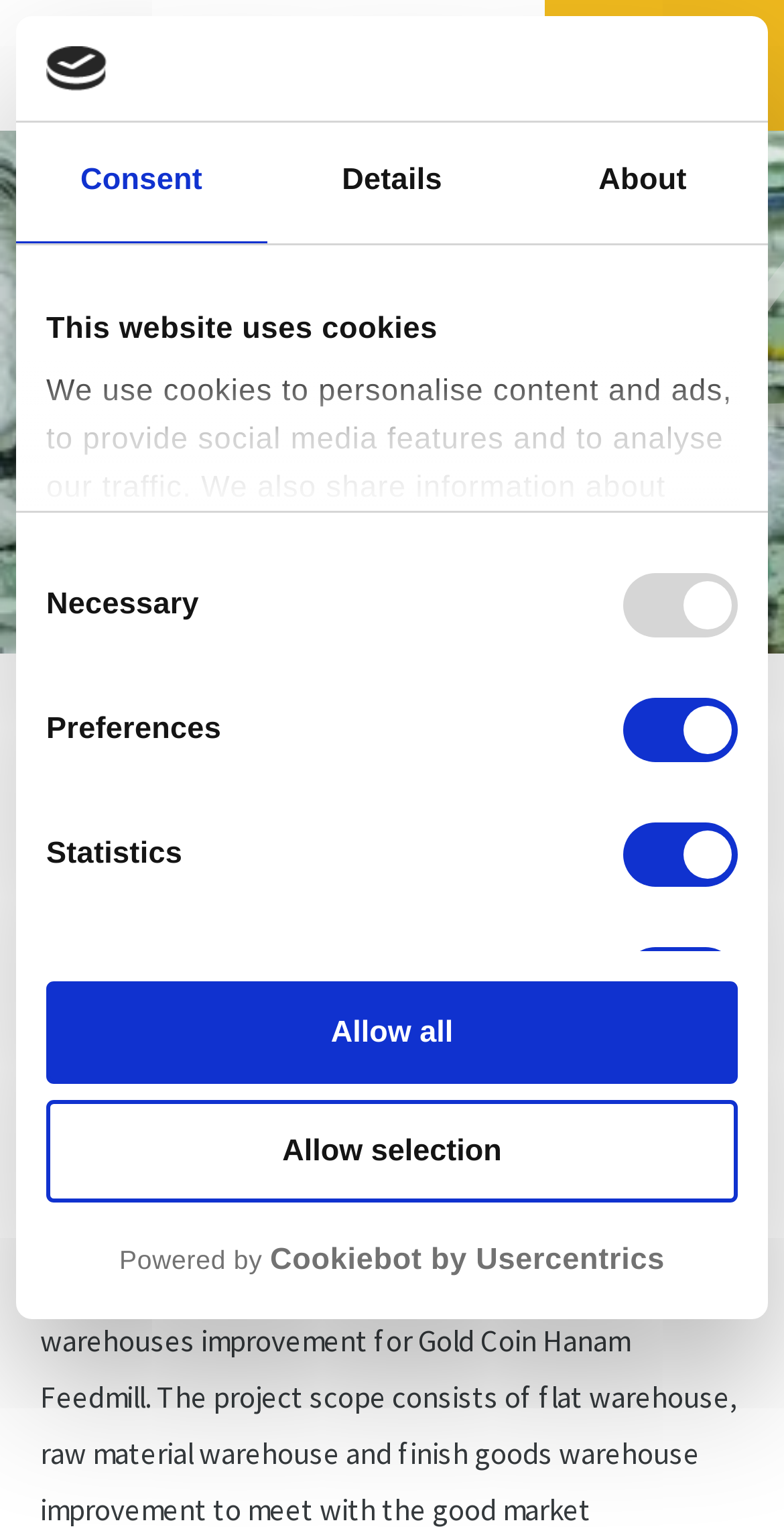Locate the bounding box of the UI element based on this description: "Contact Us". Provide four float numbers between 0 and 1 as [left, top, right, bottom].

[0.695, 0.0, 1.0, 0.085]